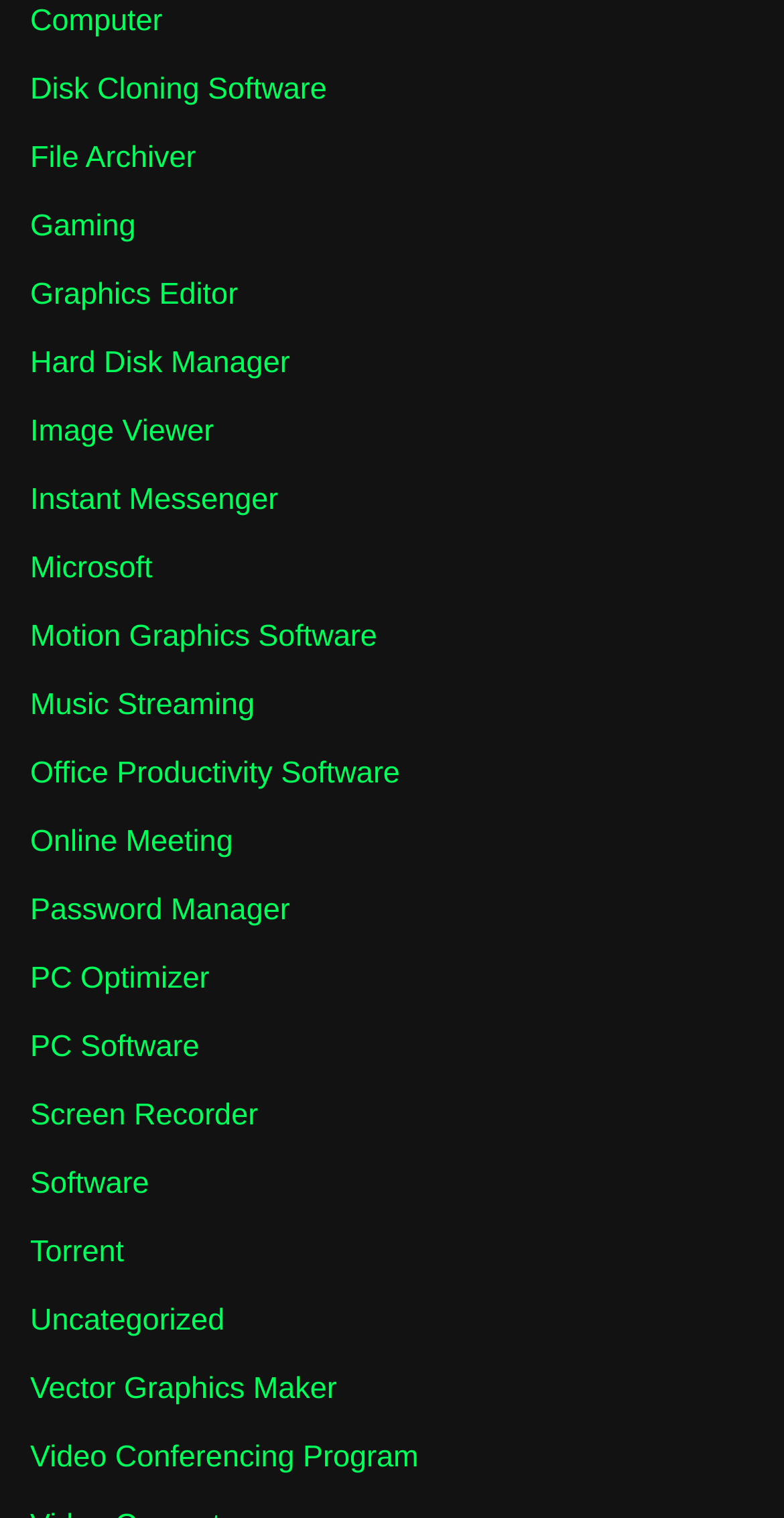Refer to the element description Computer and identify the corresponding bounding box in the screenshot. Format the coordinates as (top-left x, top-left y, bottom-right x, bottom-right y) with values in the range of 0 to 1.

[0.038, 0.002, 0.207, 0.025]